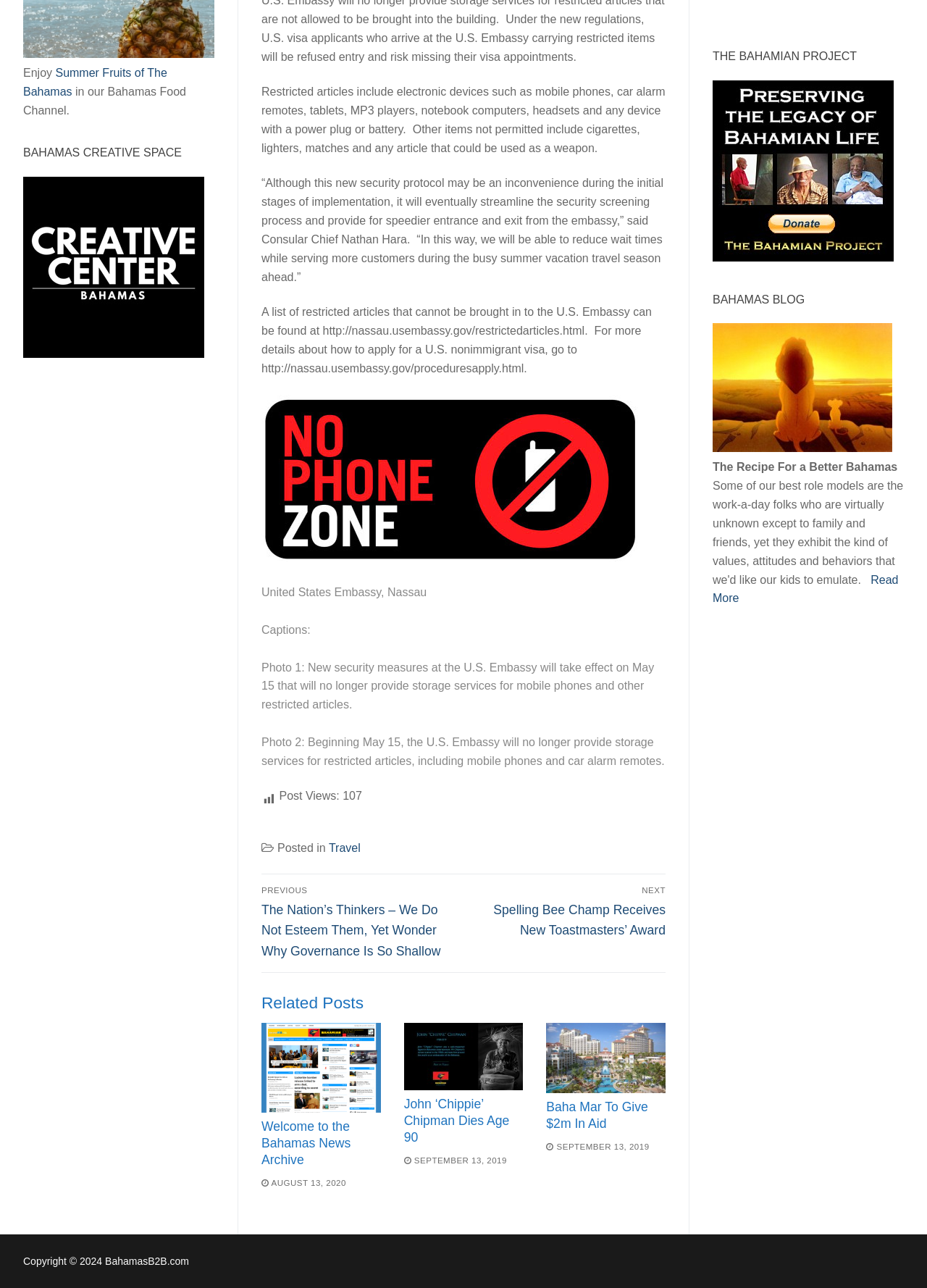Find the bounding box coordinates of the element I should click to carry out the following instruction: "View the post about John 'Chippie' Chipman Dies Age 90".

[0.436, 0.794, 0.564, 0.846]